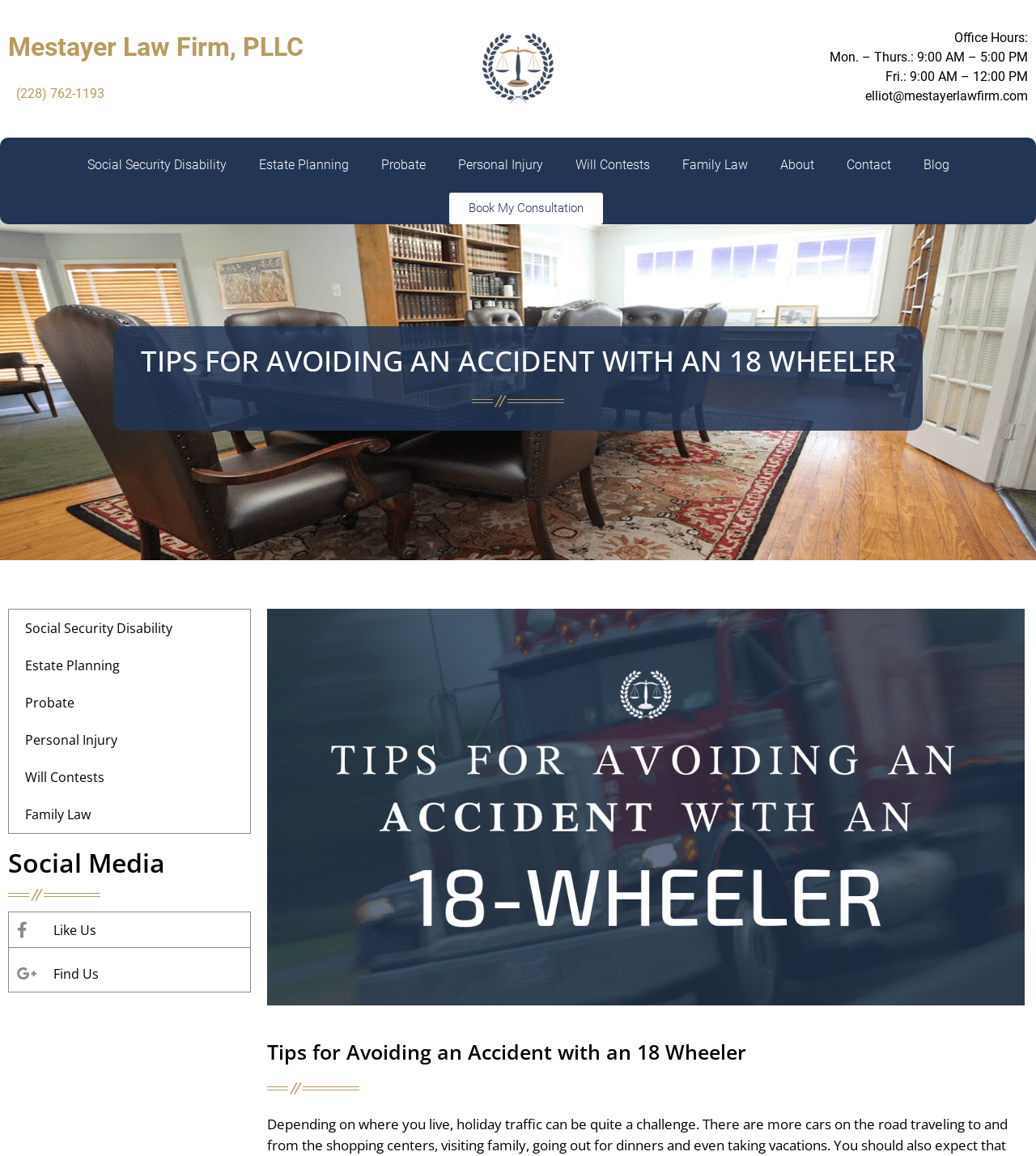Refer to the image and provide an in-depth answer to the question: 
What is the email address of Elliot?

I found the email address by looking at the link element with the text 'elliot@mestayerlawfirm.com' which is located at the top of the webpage, indicating it is a contact information for Elliot.